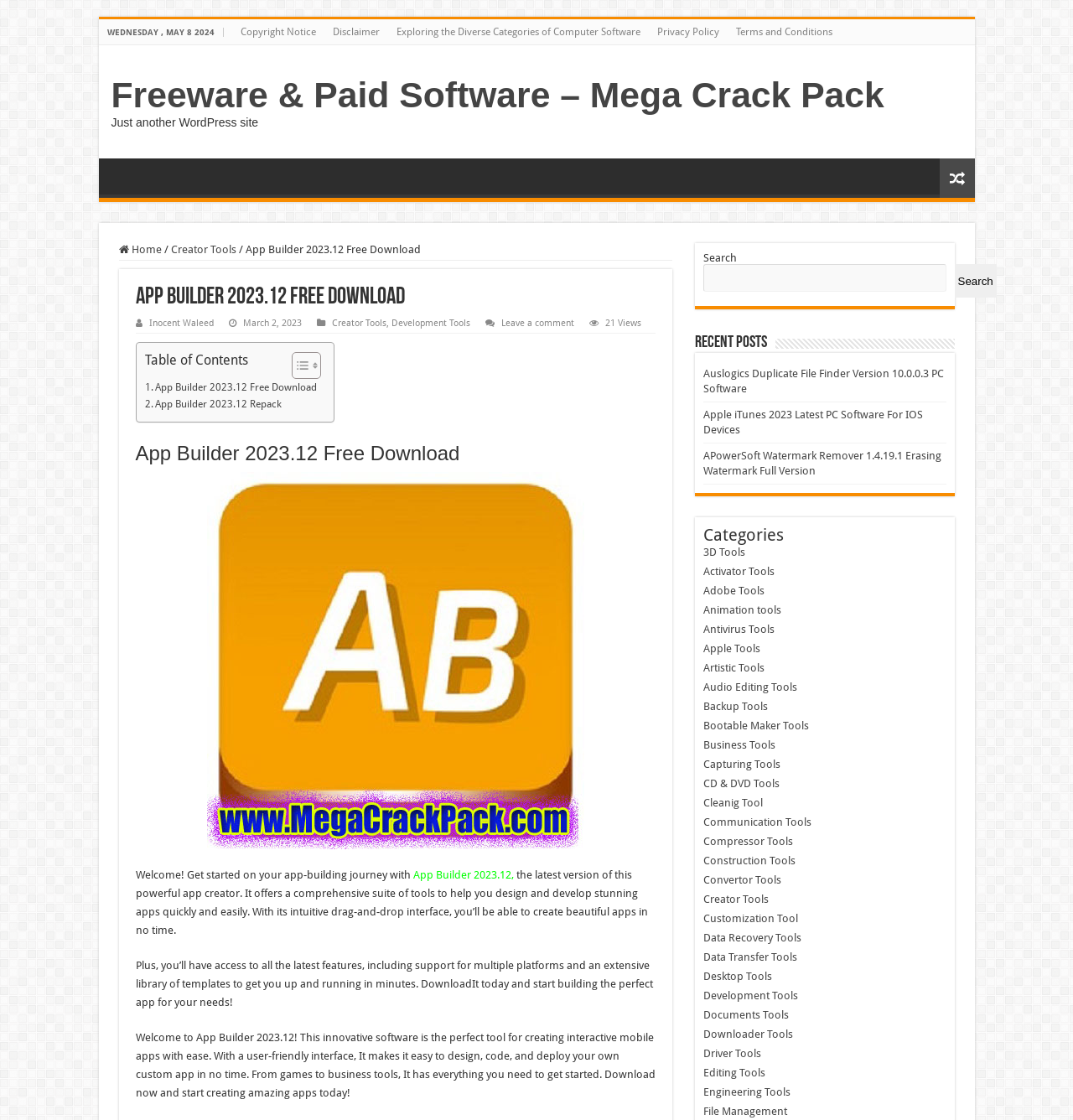How many views does the latest article have?
Please use the image to deliver a detailed and complete answer.

The number of views of the latest article can be found below the heading 'App Builder 2023.12 Free Download'. It is stated as '21 Views'.